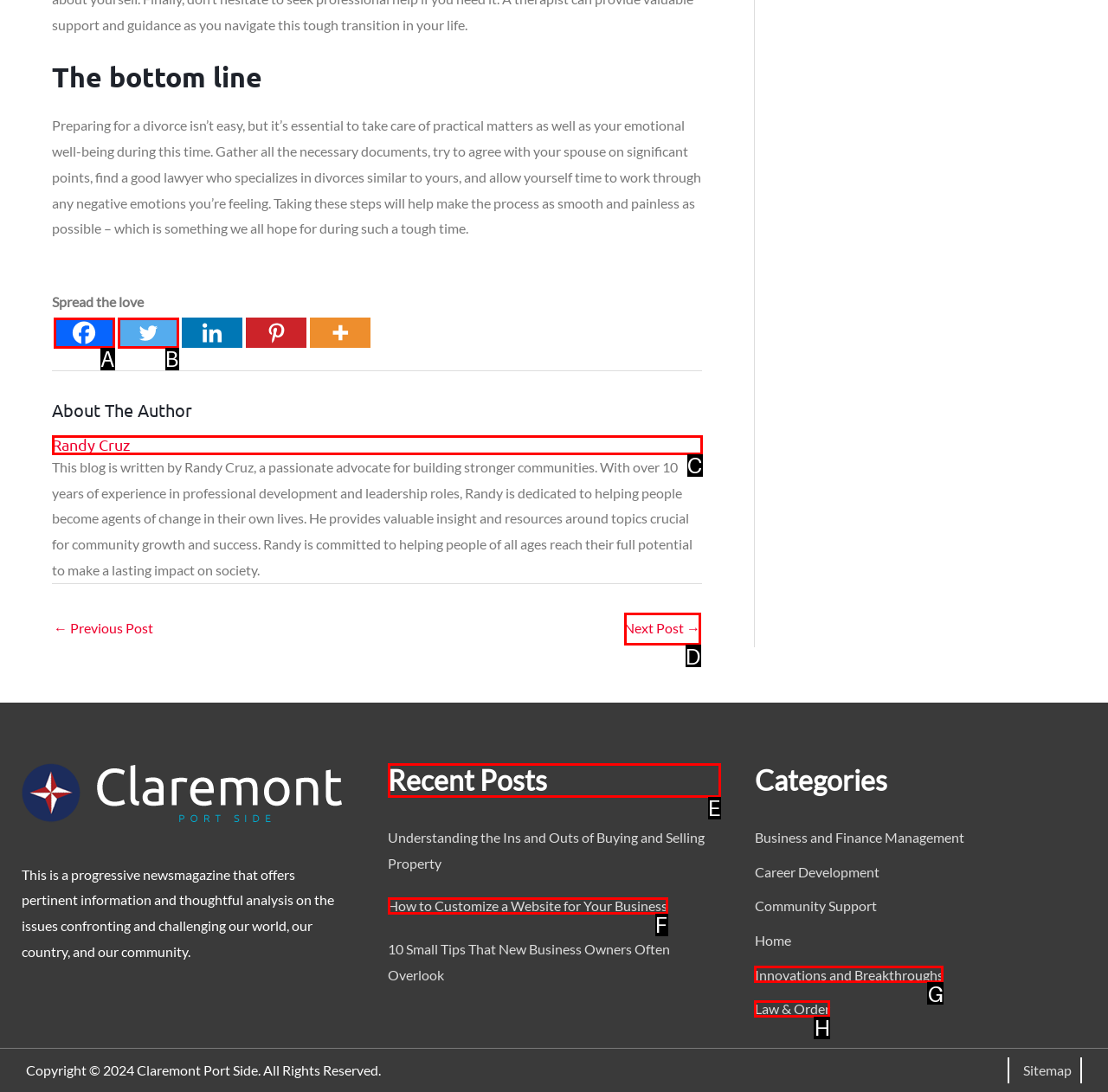For the instruction: View recent posts, determine the appropriate UI element to click from the given options. Respond with the letter corresponding to the correct choice.

E